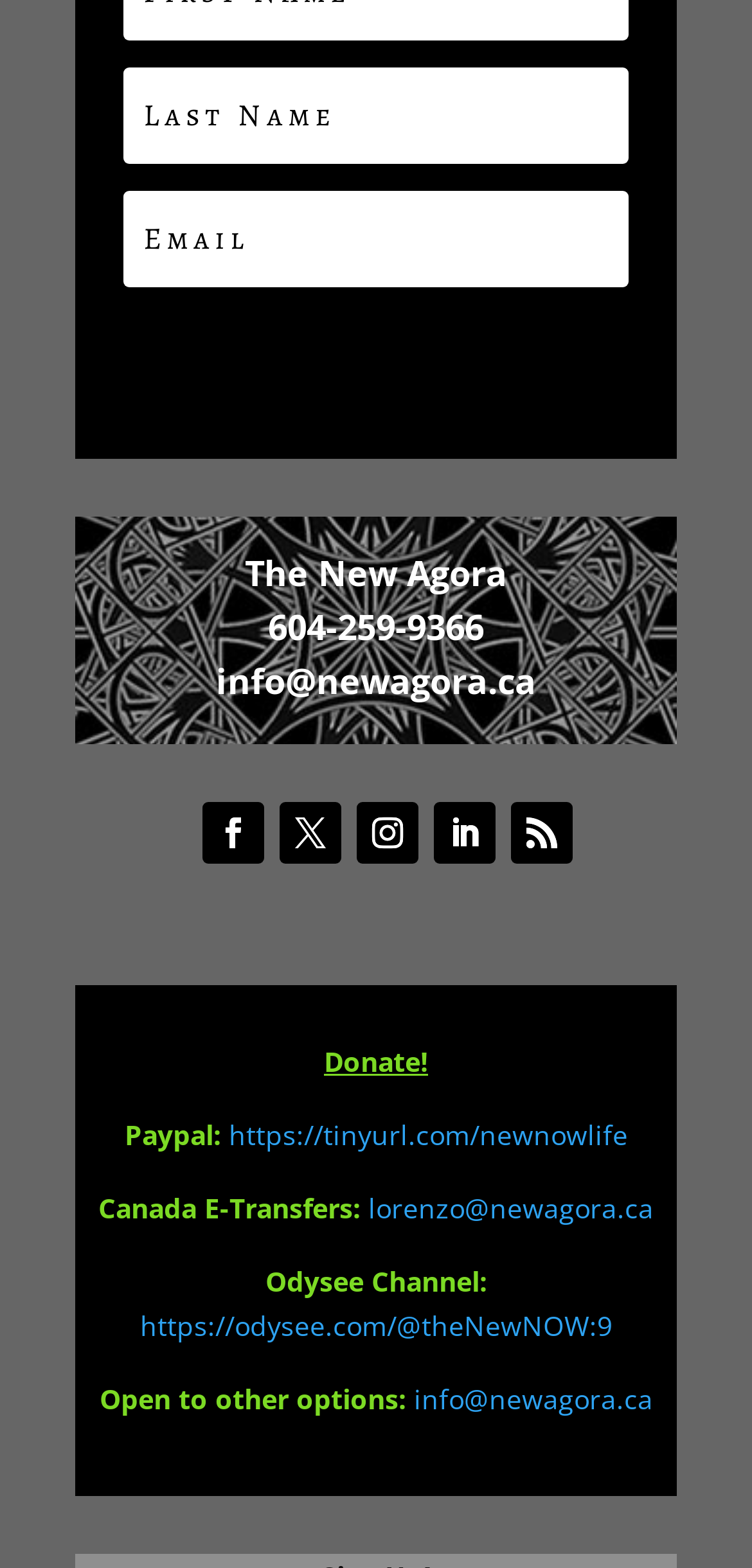Provide your answer in a single word or phrase: 
What is the phone number provided?

604-259-9366